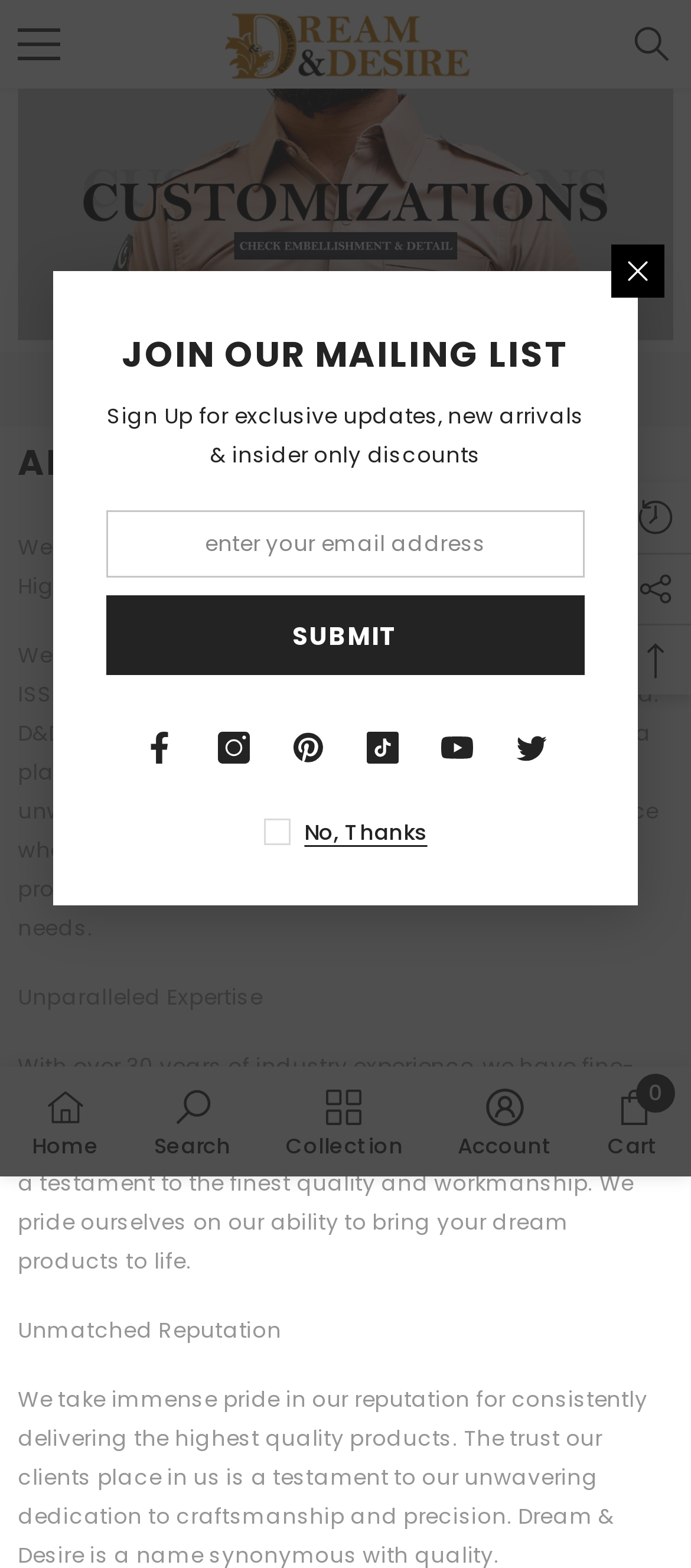Using the provided description alt="dreamndesire.com", find the bounding box coordinates for the UI element. Provide the coordinates in (top-left x, top-left y, bottom-right x, bottom-right y) format, ensuring all values are between 0 and 1.

[0.318, 0.003, 0.69, 0.053]